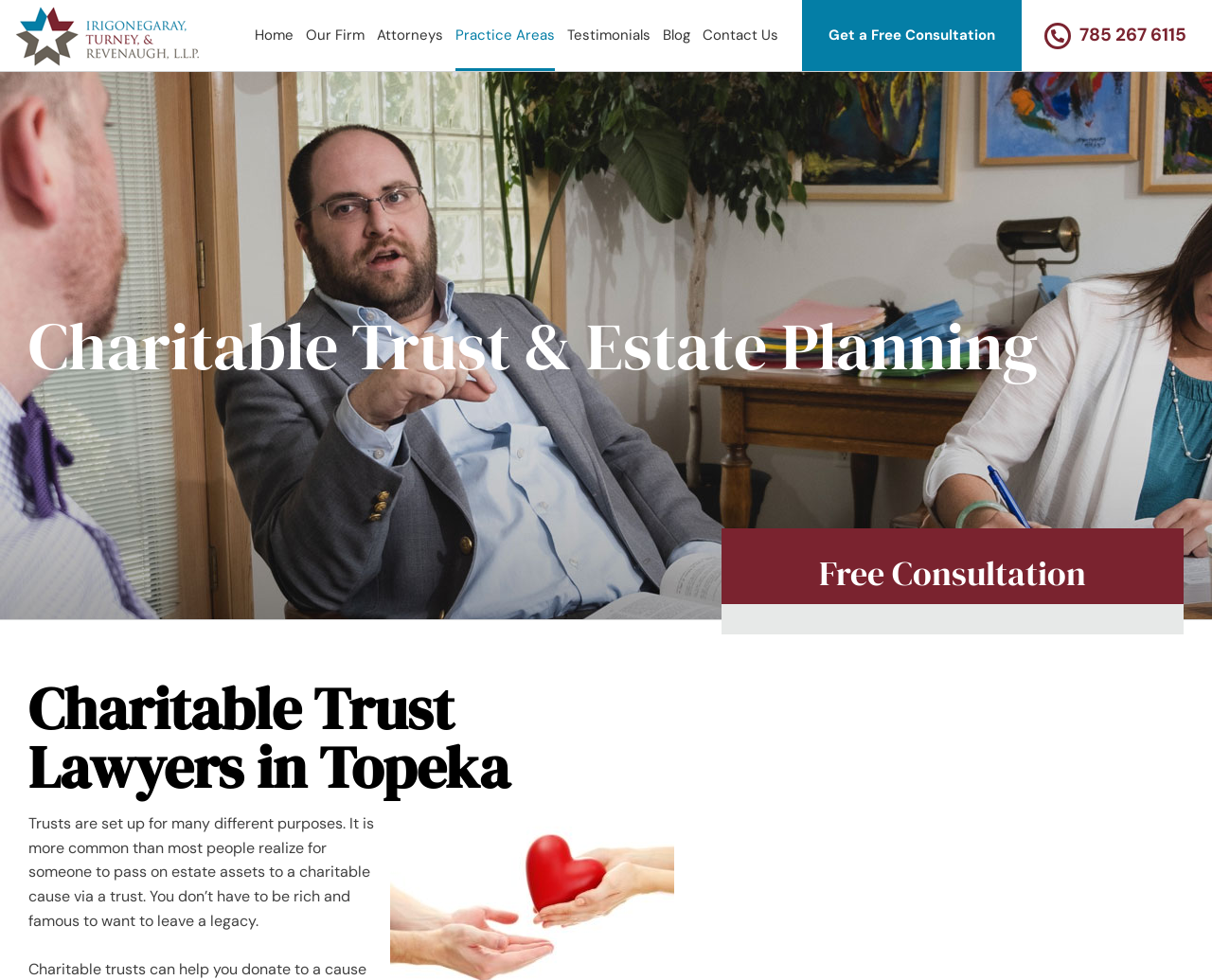What is the purpose of a trust?
Look at the screenshot and respond with a single word or phrase.

Many different purposes